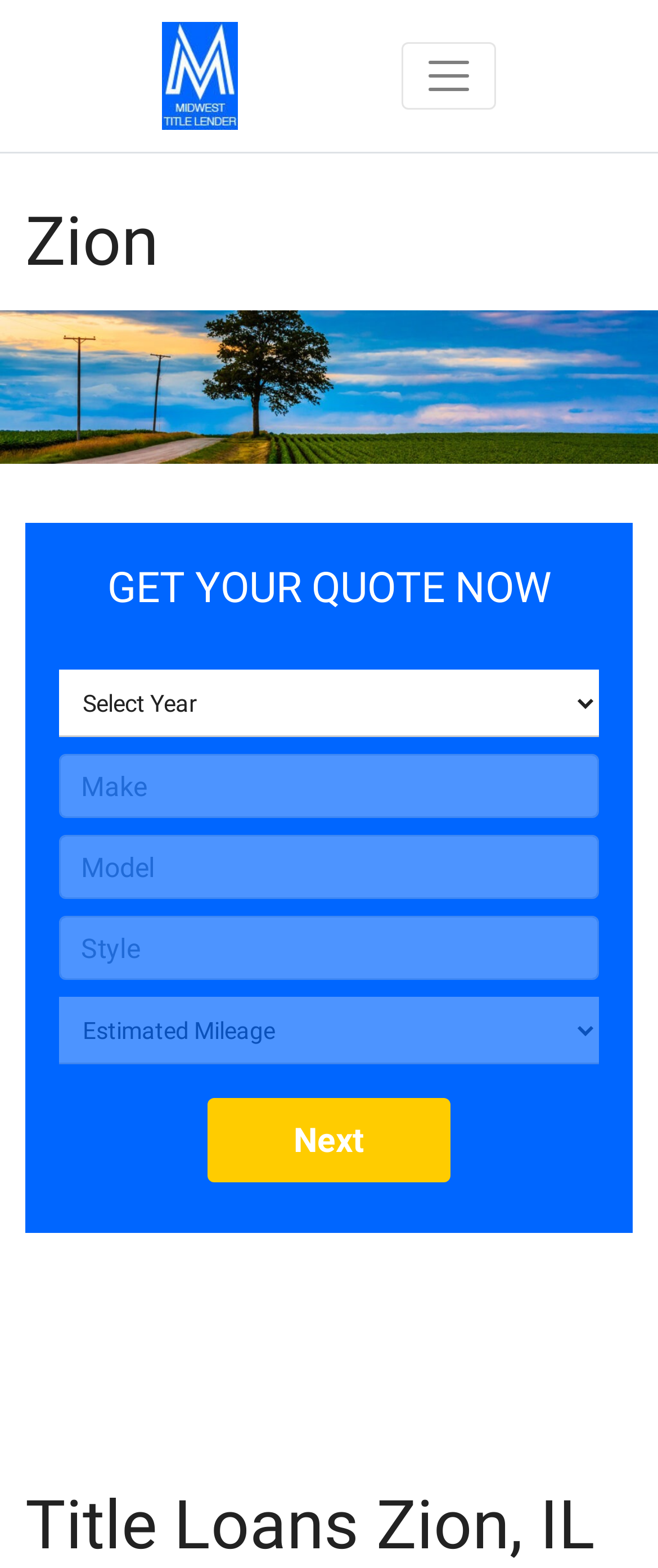Find the bounding box coordinates for the UI element whose description is: "aria-label="Toggle navigation"". The coordinates should be four float numbers between 0 and 1, in the format [left, top, right, bottom].

[0.609, 0.027, 0.753, 0.07]